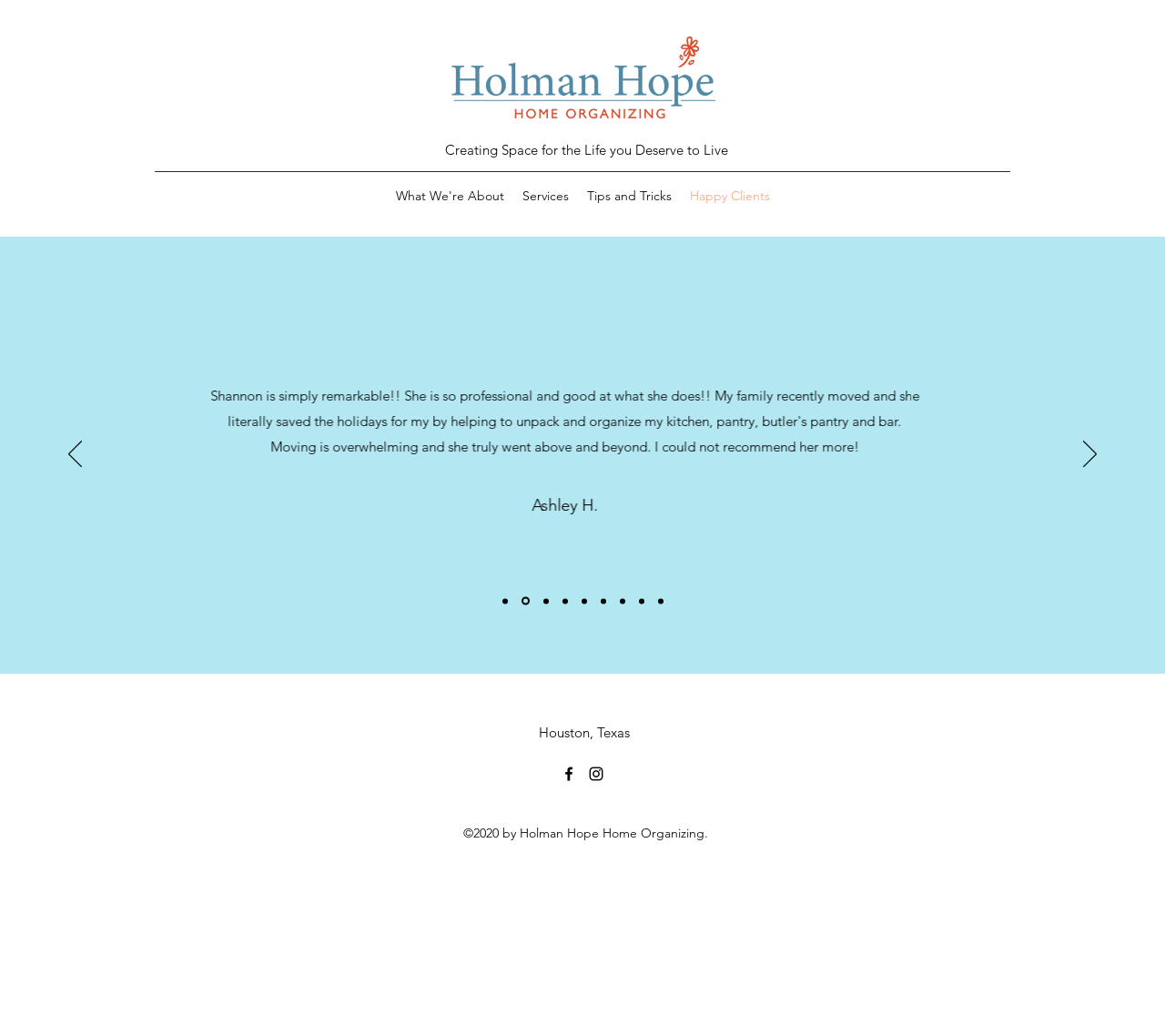Locate the bounding box coordinates for the element described below: "What We're About". The coordinates must be four float values between 0 and 1, formatted as [left, top, right, bottom].

[0.332, 0.176, 0.44, 0.202]